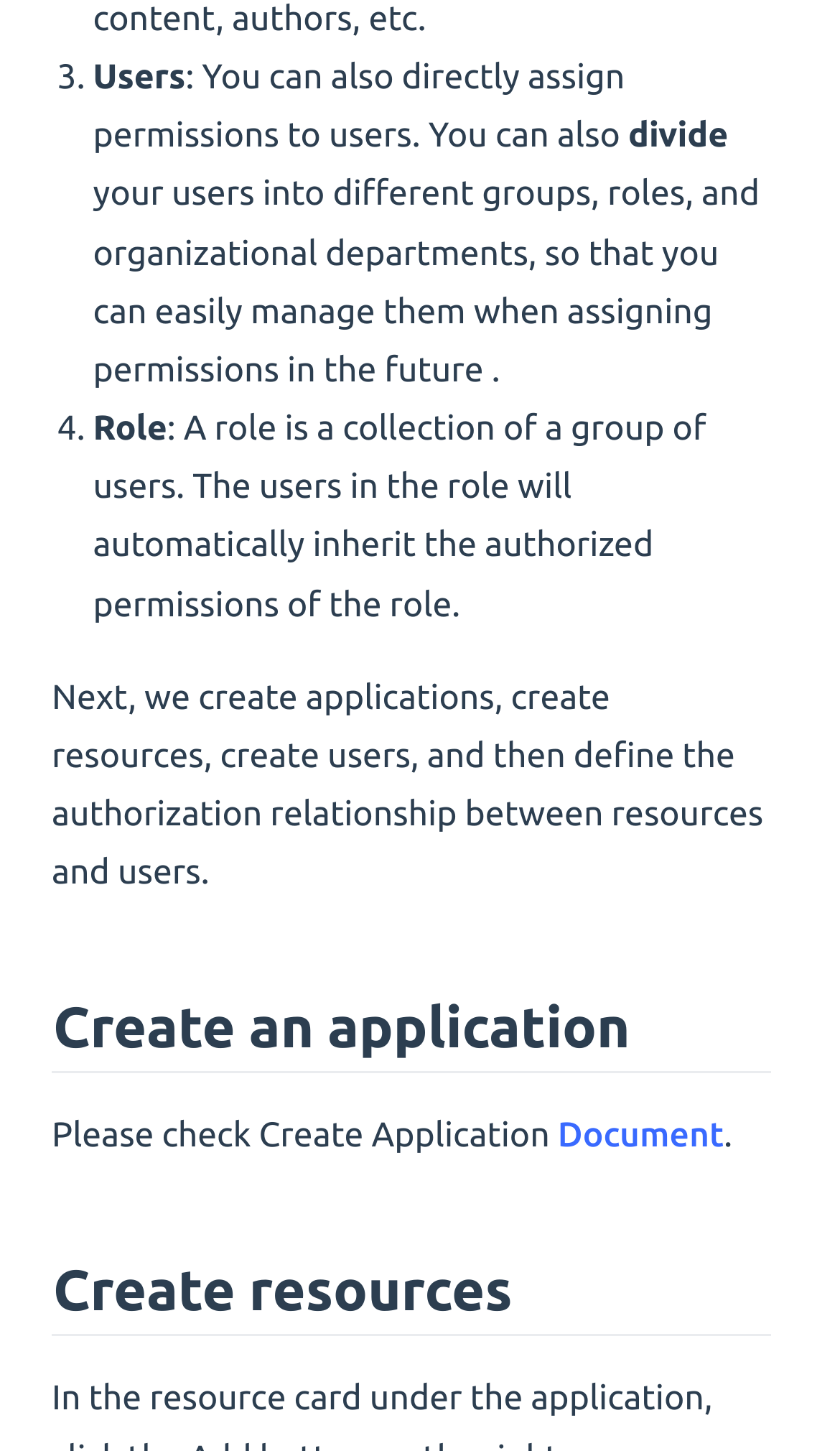By analyzing the image, answer the following question with a detailed response: What is the next step after creating an application?

The webpage has a heading '# Create an application' followed by '# Create resources', indicating that creating resources is the next step after creating an application.